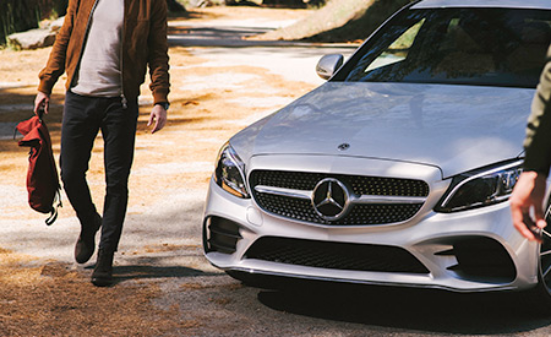What is the person carrying?
Could you please answer the question thoroughly and with as much detail as possible?

The person in the foreground is seen carrying a red backpack slung over one shoulder, which suggests that they are prepared for an outdoor adventure.